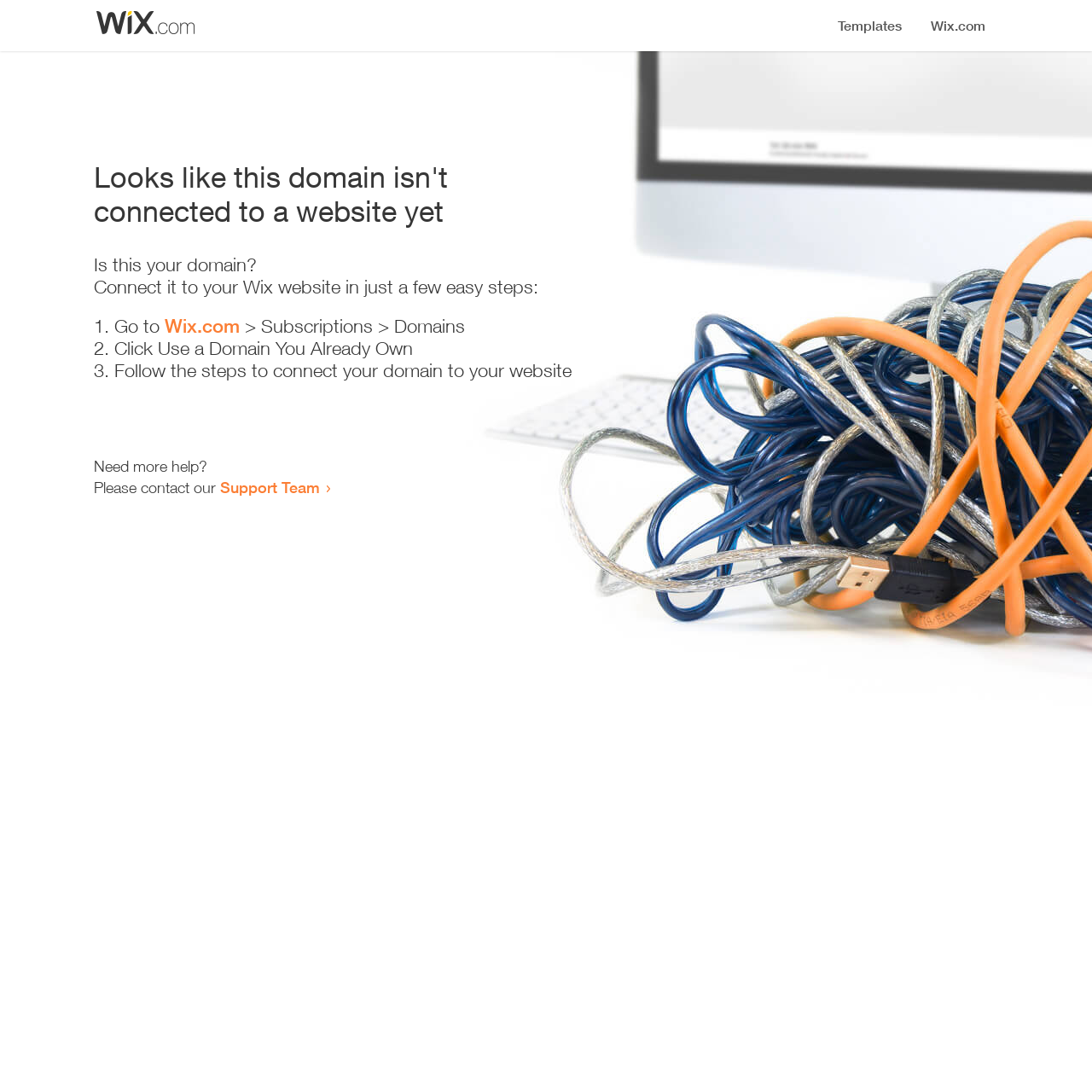Describe all the significant parts and information present on the webpage.

The webpage appears to be an error page, indicating that a domain is not connected to a website yet. At the top, there is a small image, likely a logo or icon. Below the image, a prominent heading reads "Looks like this domain isn't connected to a website yet". 

Underneath the heading, there is a series of instructions to connect the domain to a Wix website. The instructions are presented in a step-by-step format, with each step numbered and accompanied by a brief description. The first step is to go to Wix.com, followed by navigating to the Subscriptions and Domains section. The second step is to click "Use a Domain You Already Own", and the third step is to follow the instructions to connect the domain to the website.

At the bottom of the page, there is a section offering additional help, with a message "Need more help?" followed by an invitation to contact the Support Team via a link.